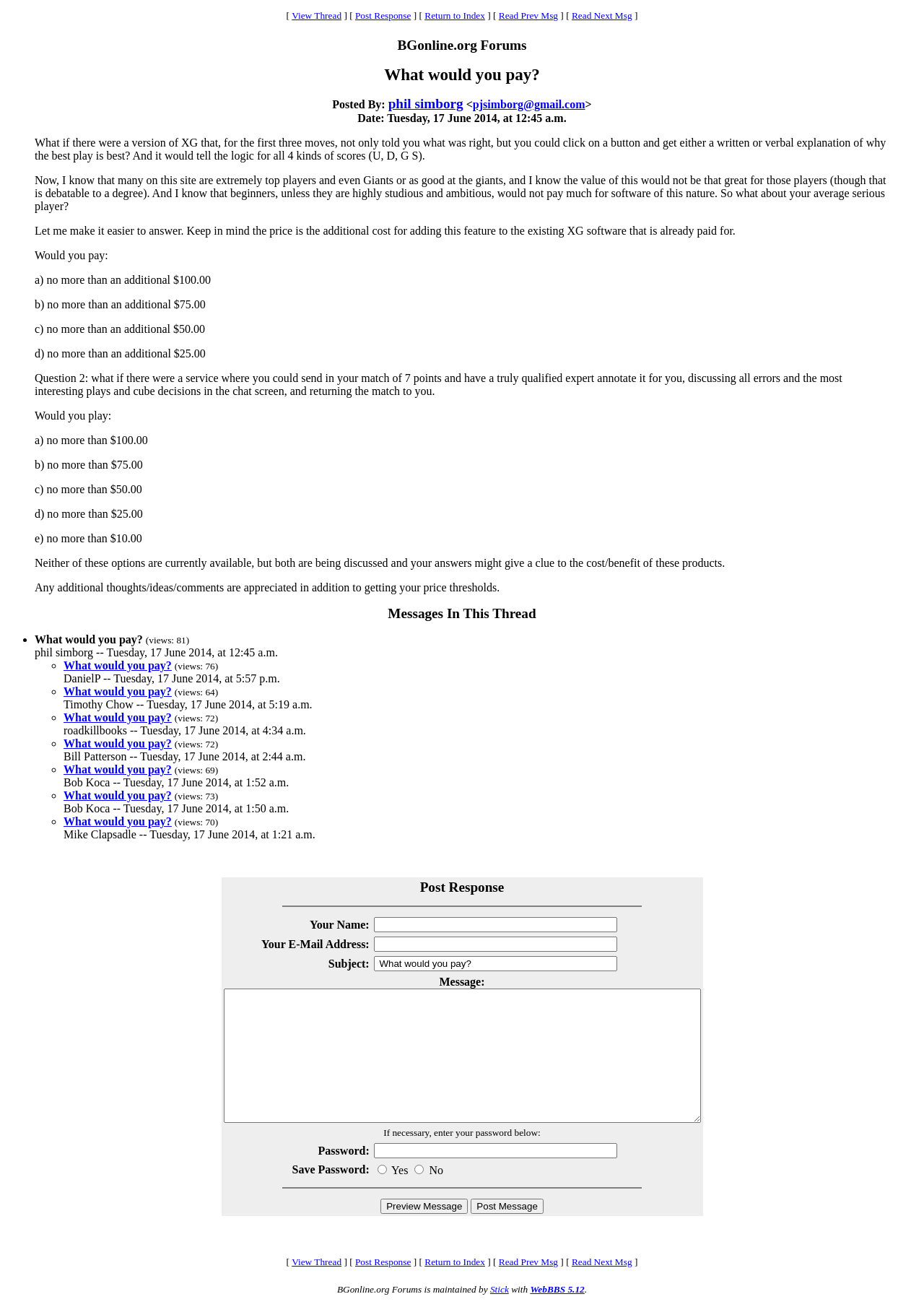Answer the following in one word or a short phrase: 
What is the name of the forum?

BGonline.org Forums